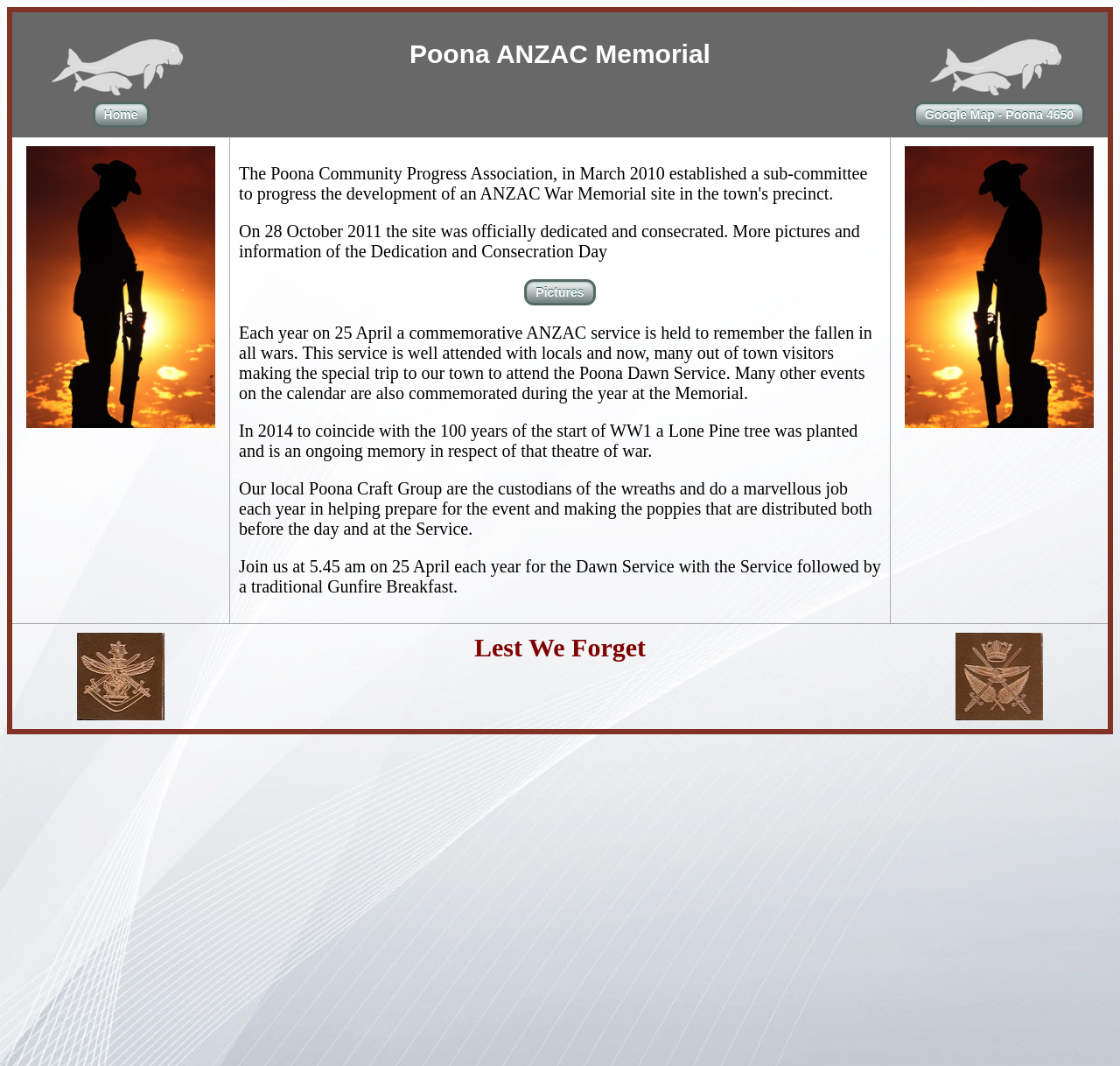What is the role of the Poona Craft Group?
Carefully examine the image and provide a detailed answer to the question.

The Poona Craft Group is responsible for preparing wreaths and poppies for the ANZAC service, as mentioned on the webpage. They also help prepare for the event and distribute poppies before and during the service.